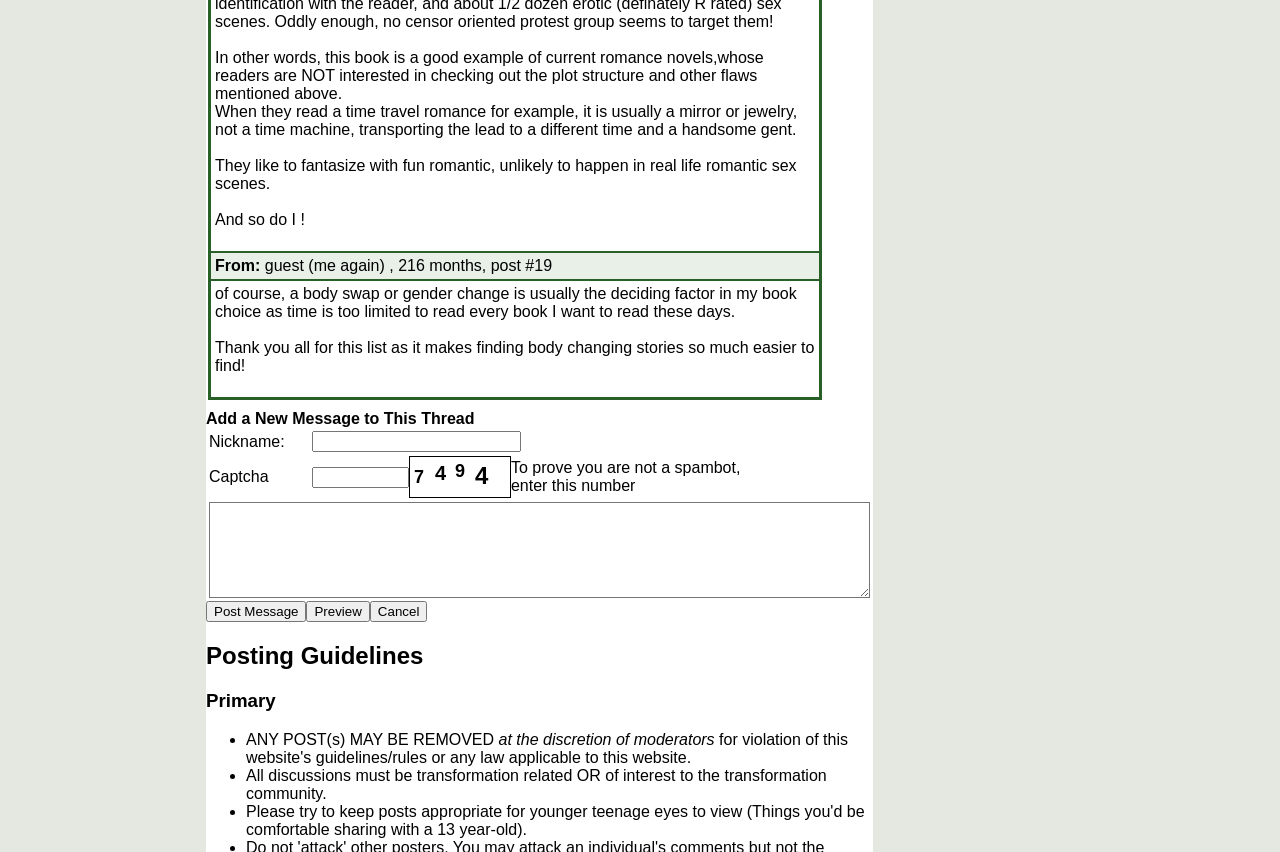What is the rule for discussions on this platform?
Using the image as a reference, give a one-word or short phrase answer.

Must be transformation related